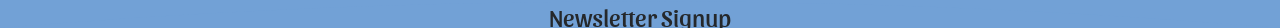Convey a detailed narrative of what is depicted in the image.

The image showcases a vibrant blue banner titled "Newsletter Signup," designed to invite visitors to subscribe for updates and information. The bold, black text prominently features the title, clearly indicating its purpose. This visual element is crucial for engaging users and encouraging interaction with the website, offering an accessible way for them to receive news, resources, and updates directly related to the services provided. The design reflects a user-friendly approach that emphasizes the importance of communication between the organization and its audience.